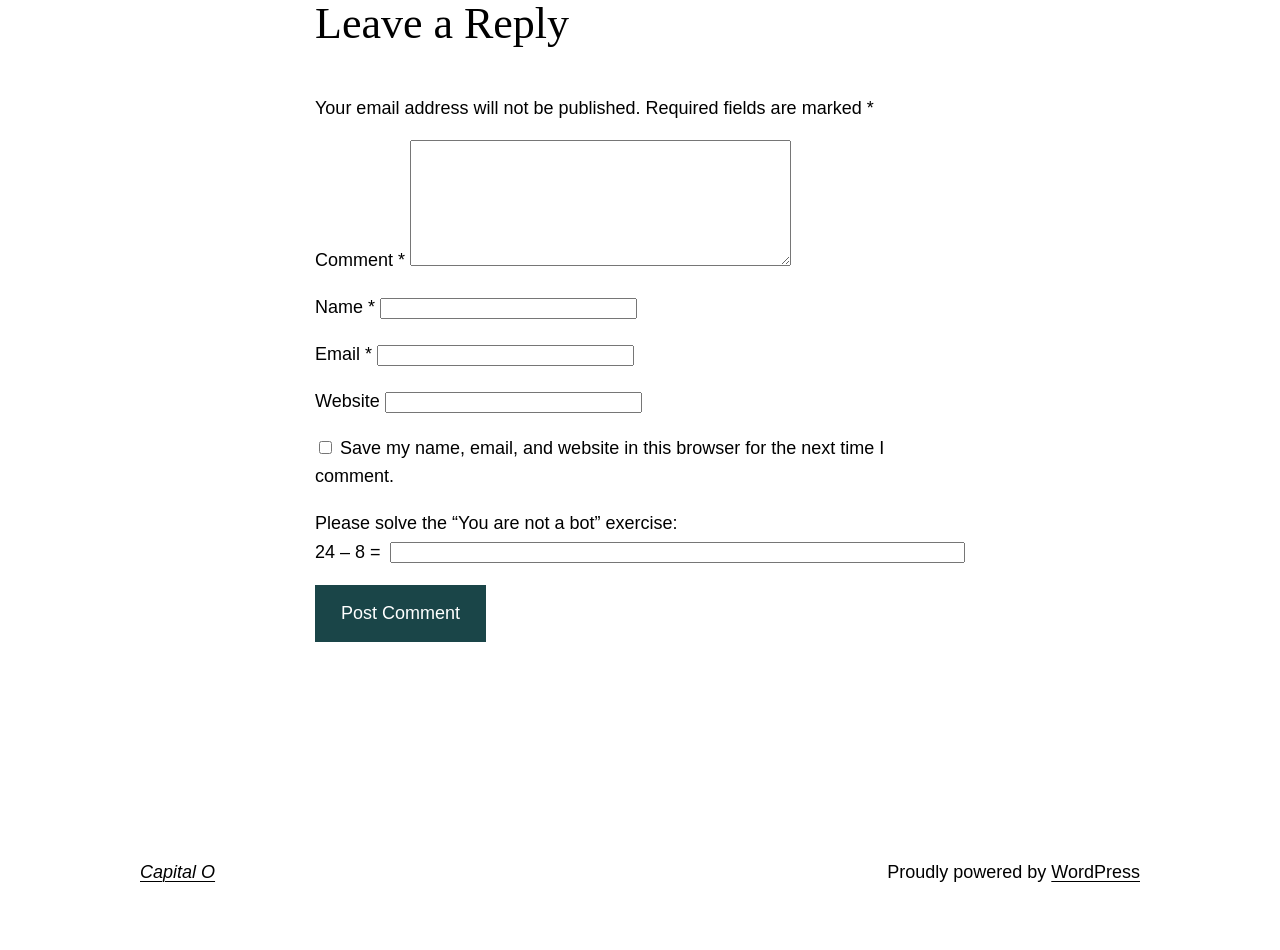Please determine the bounding box coordinates of the clickable area required to carry out the following instruction: "Enter your comment". The coordinates must be four float numbers between 0 and 1, represented as [left, top, right, bottom].

[0.32, 0.148, 0.618, 0.28]